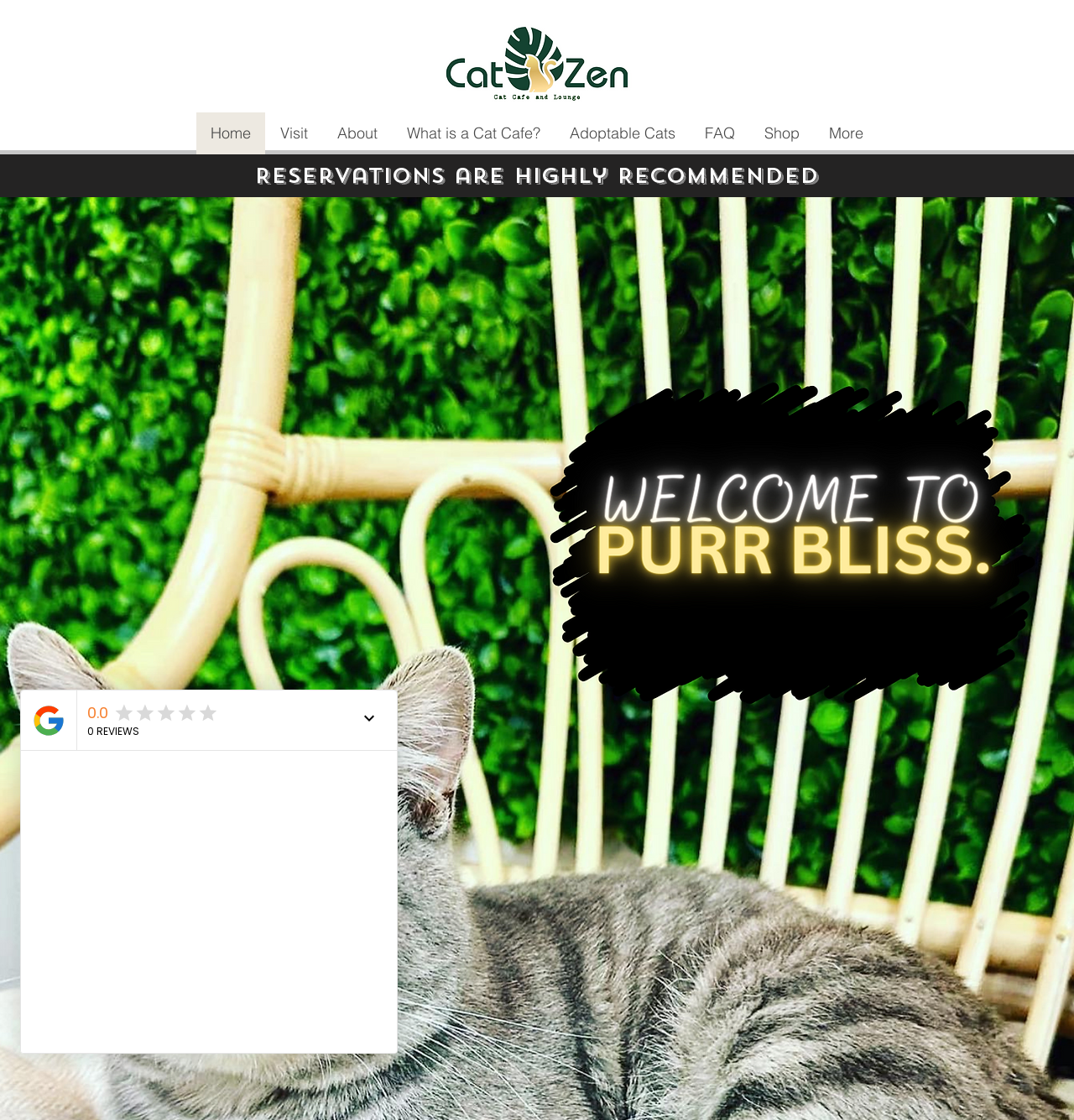Using a single word or phrase, answer the following question: 
How many navigation links are there?

8